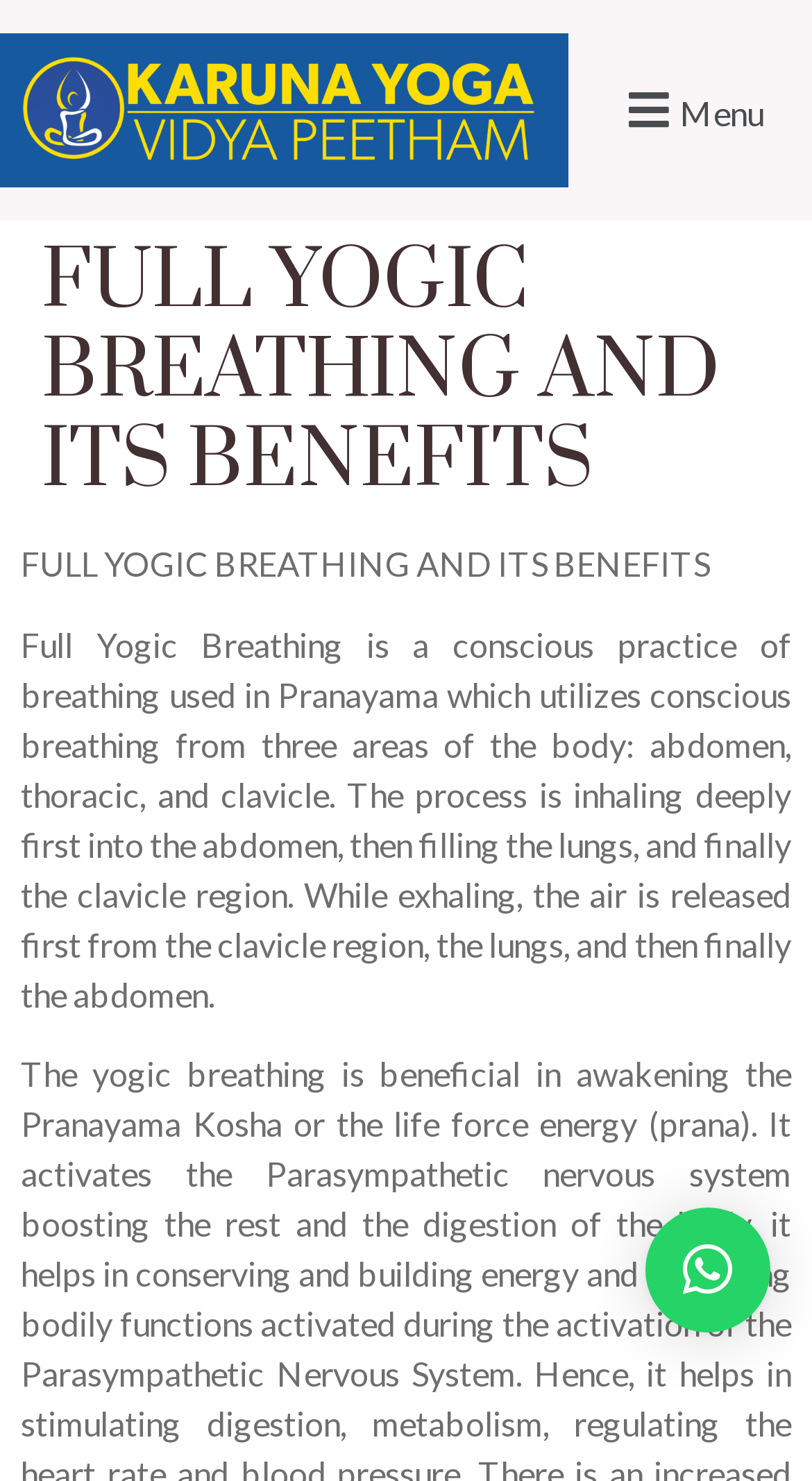Can you extract the primary headline text from the webpage?

FULL YOGIC BREATHING AND ITS BENEFITS